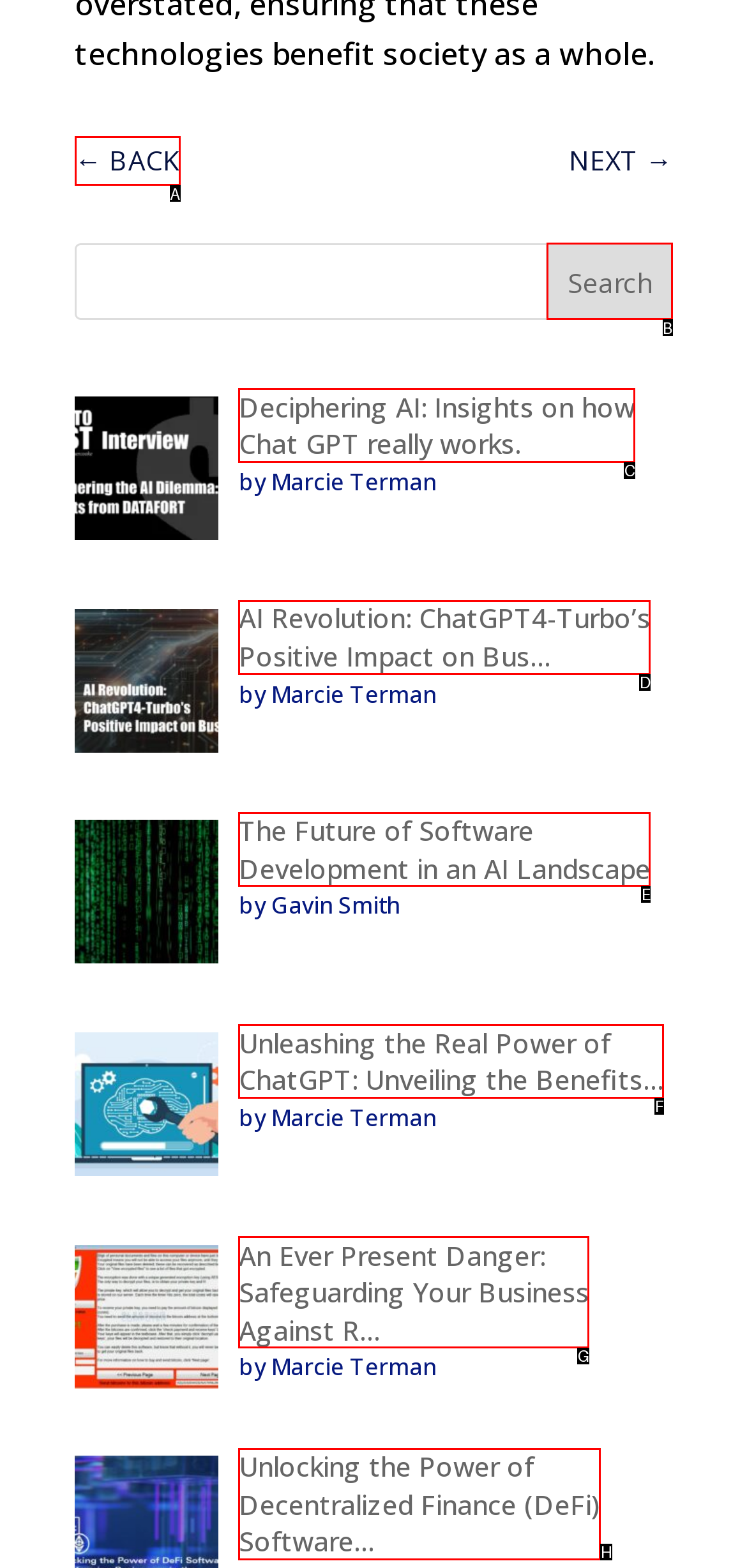Find the HTML element that matches the description provided: value="Search"
Answer using the corresponding option letter.

B